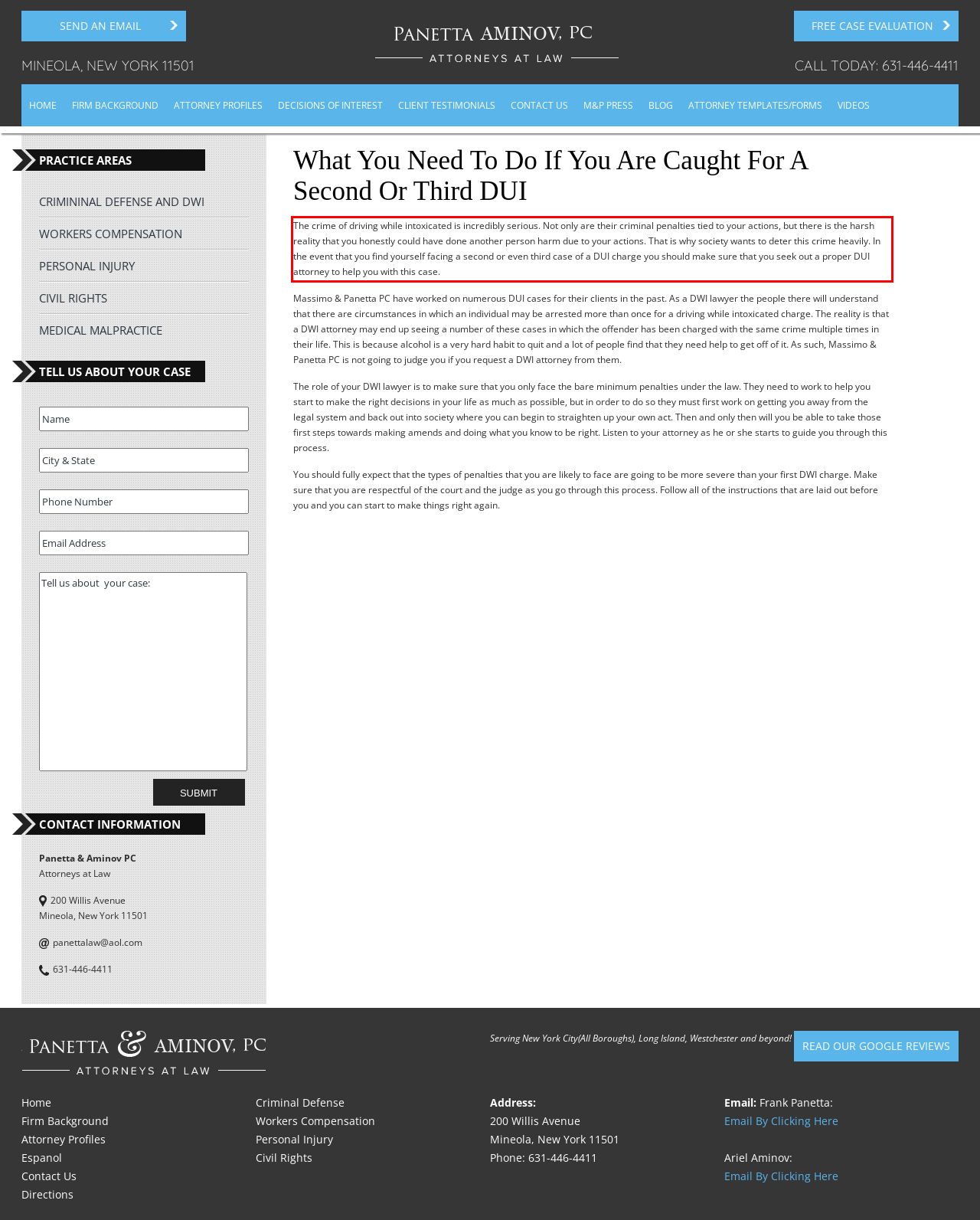Please identify the text within the red rectangular bounding box in the provided webpage screenshot.

The crime of driving while intoxicated is incredibly serious. Not only are their criminal penalties tied to your actions, but there is the harsh reality that you honestly could have done another person harm due to your actions. That is why society wants to deter this crime heavily. In the event that you find yourself facing a second or even third case of a DUI charge you should make sure that you seek out a proper DUI attorney to help you with this case.